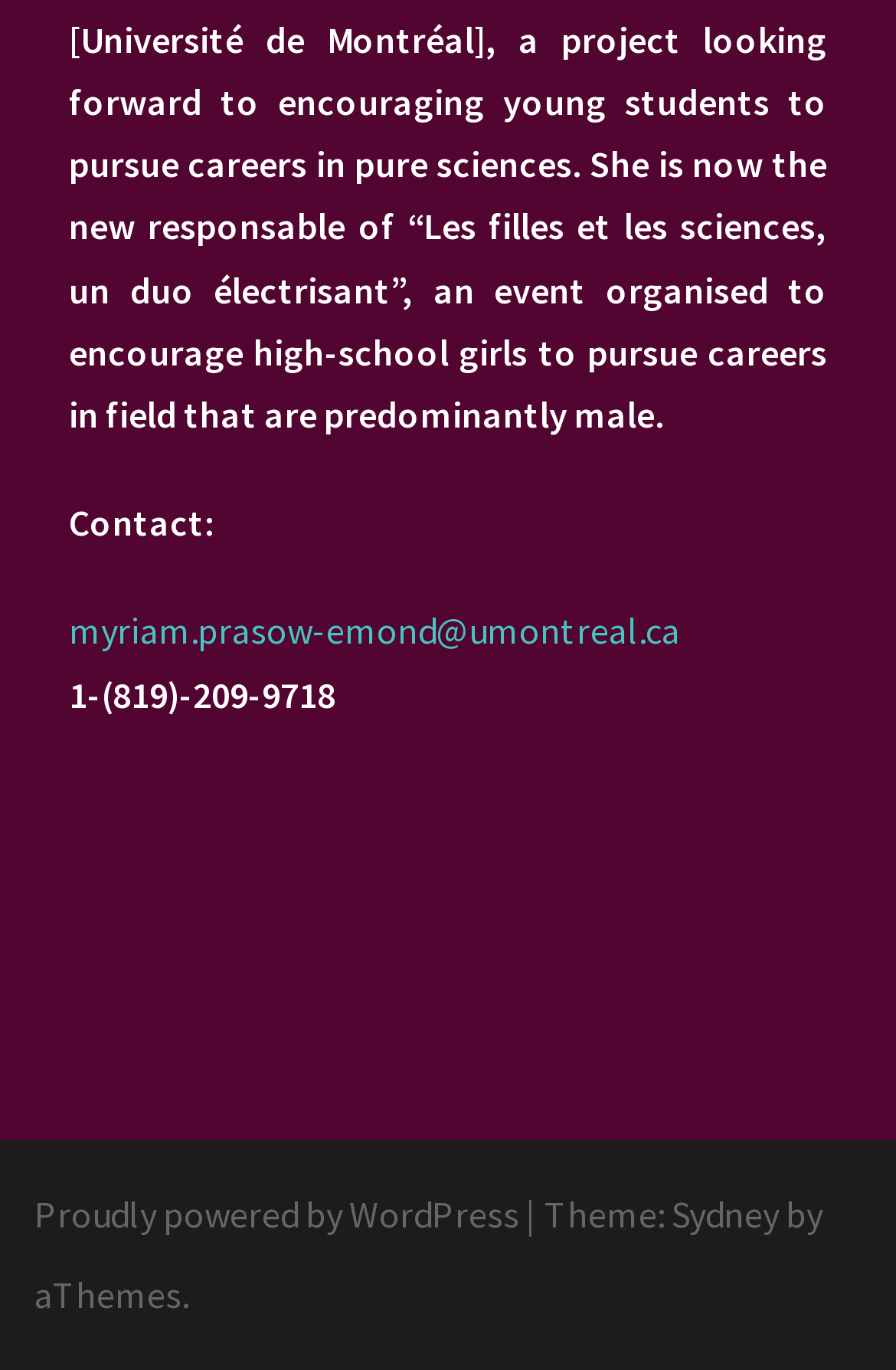Who powers the website? From the image, respond with a single word or brief phrase.

WordPress